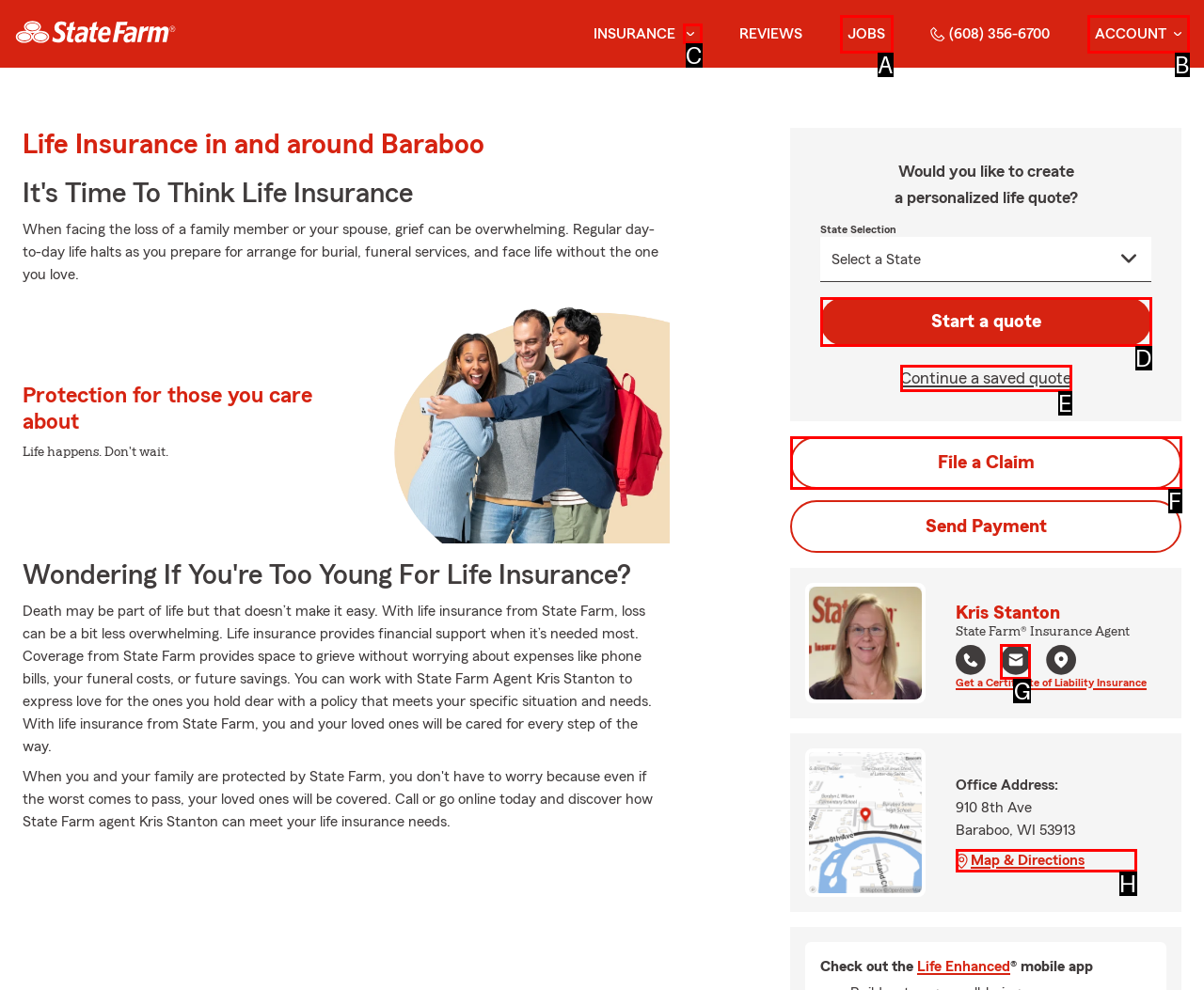Tell me which letter I should select to achieve the following goal: configure email setup
Answer with the corresponding letter from the provided options directly.

None